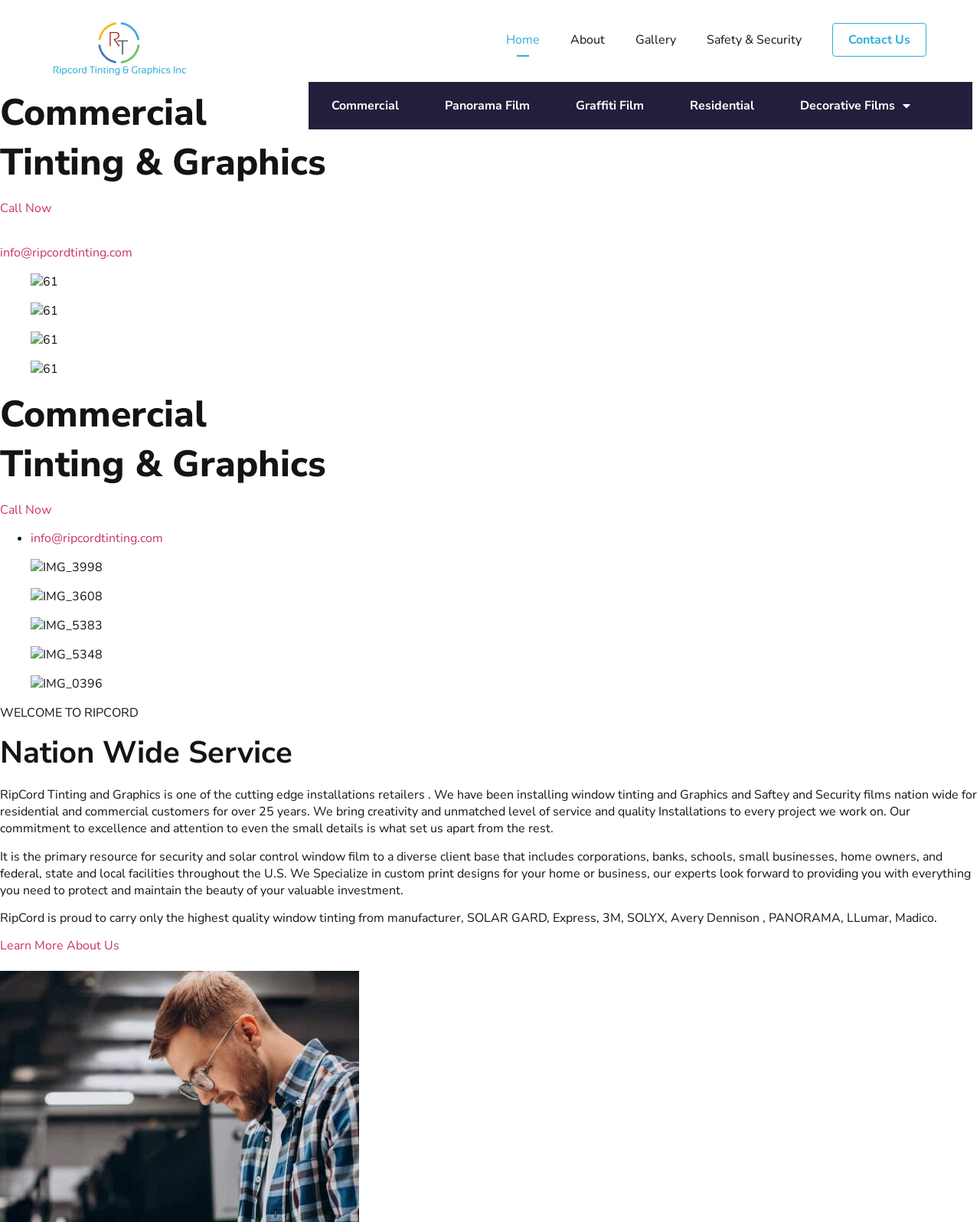Provide the bounding box coordinates for the area that should be clicked to complete the instruction: "Click the 'Call Now' button".

[0.0, 0.164, 0.052, 0.177]